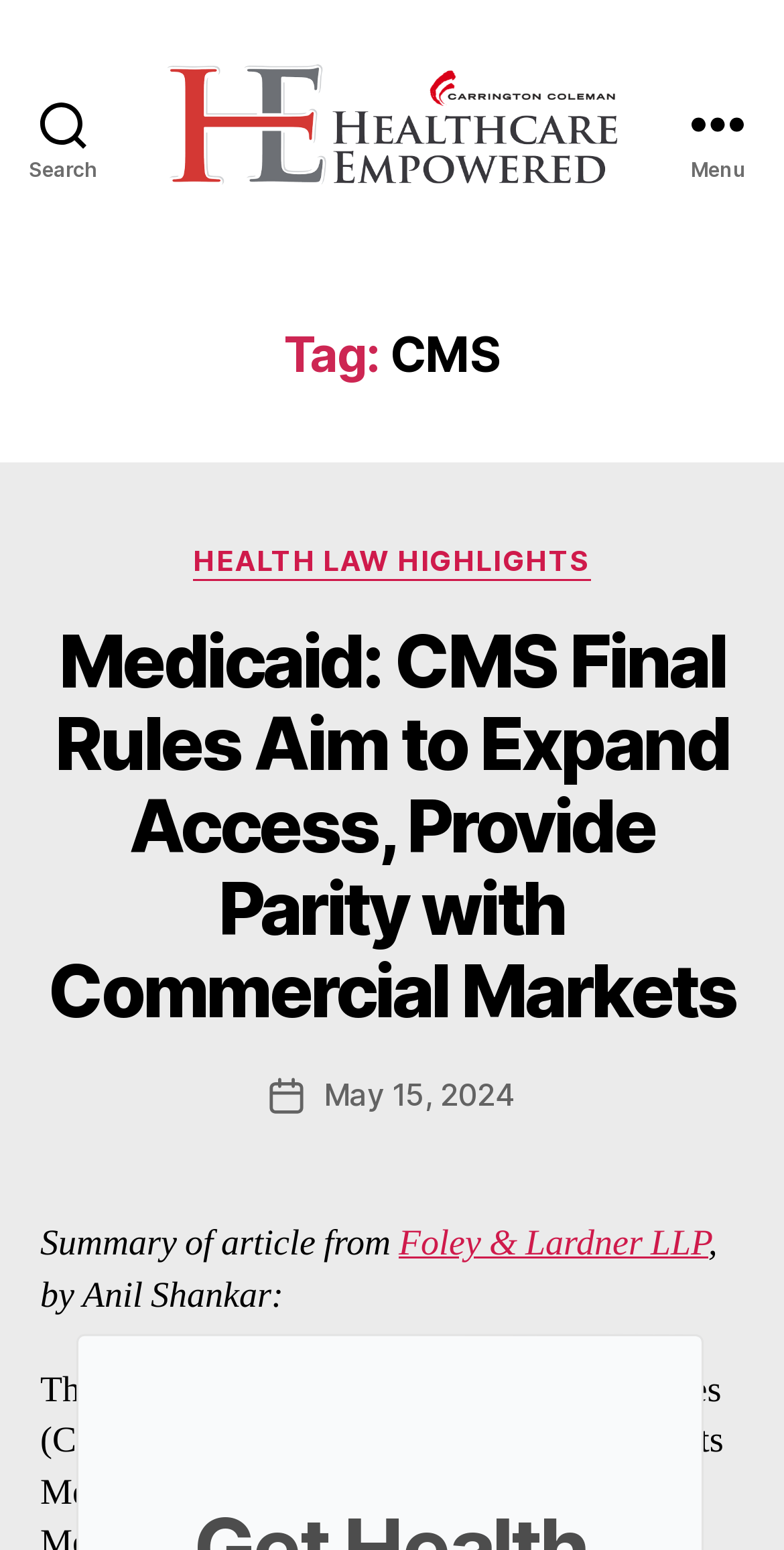Please specify the bounding box coordinates of the clickable region necessary for completing the following instruction: "Click the search button". The coordinates must consist of four float numbers between 0 and 1, i.e., [left, top, right, bottom].

[0.0, 0.0, 0.162, 0.16]